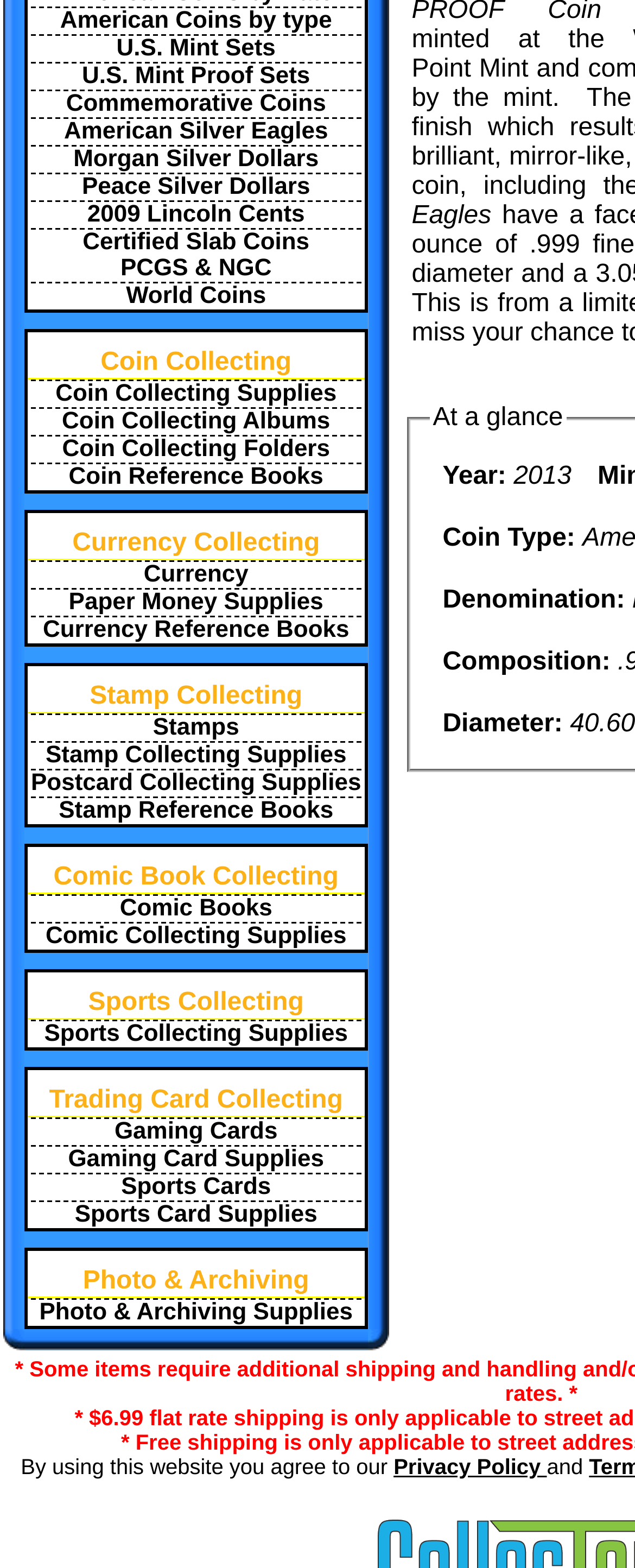Find the bounding box coordinates for the HTML element described in this sentence: "Certified Slab CoinsPCGS & NGC". Provide the coordinates as four float numbers between 0 and 1, in the format [left, top, right, bottom].

[0.049, 0.145, 0.569, 0.179]